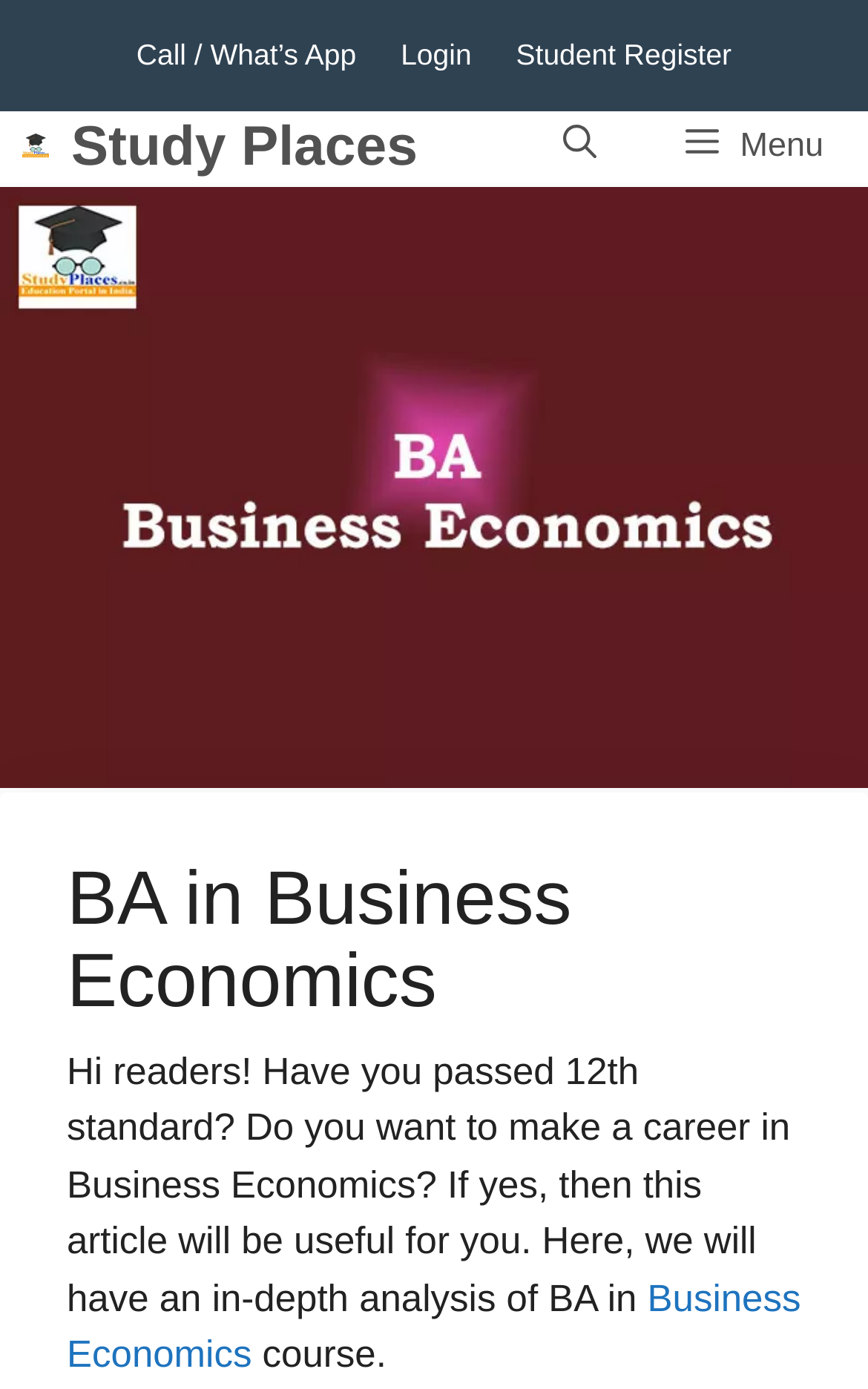Pinpoint the bounding box coordinates of the clickable area necessary to execute the following instruction: "Click on the 'Business Economics' link". The coordinates should be given as four float numbers between 0 and 1, namely [left, top, right, bottom].

[0.077, 0.92, 0.923, 0.991]